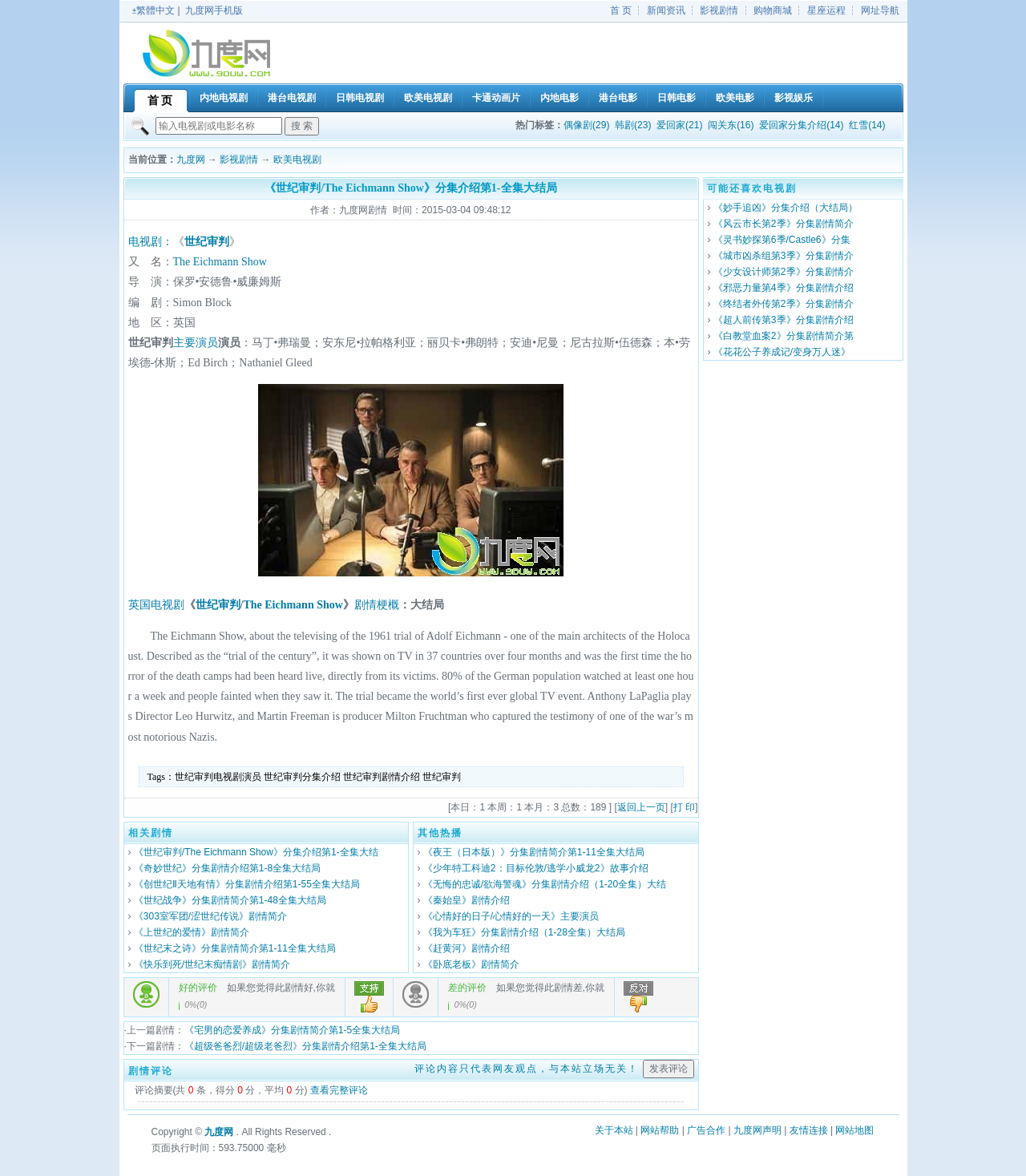How many countries showed the trial on TV?
Please give a detailed and elaborate answer to the question.

The number of countries that showed the trial on TV can be found in the text, which mentions 'it was shown on TV in 37 countries over four months'.